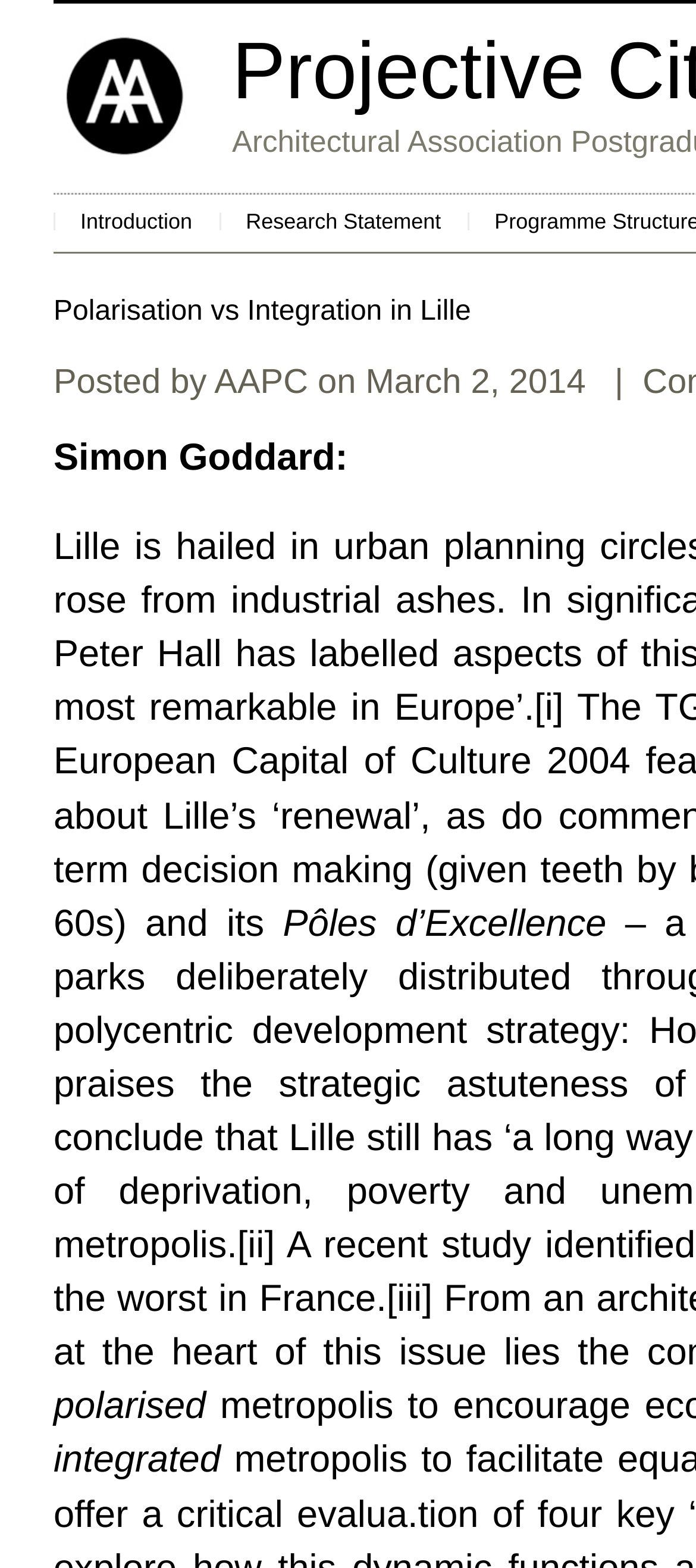What are the two opposing concepts discussed in the article?
Please respond to the question with a detailed and informative answer.

The two opposing concepts discussed in the article can be found by looking at the text at the bottom of the page, which mentions 'polarised' and 'integrated' as two contrasting ideas.